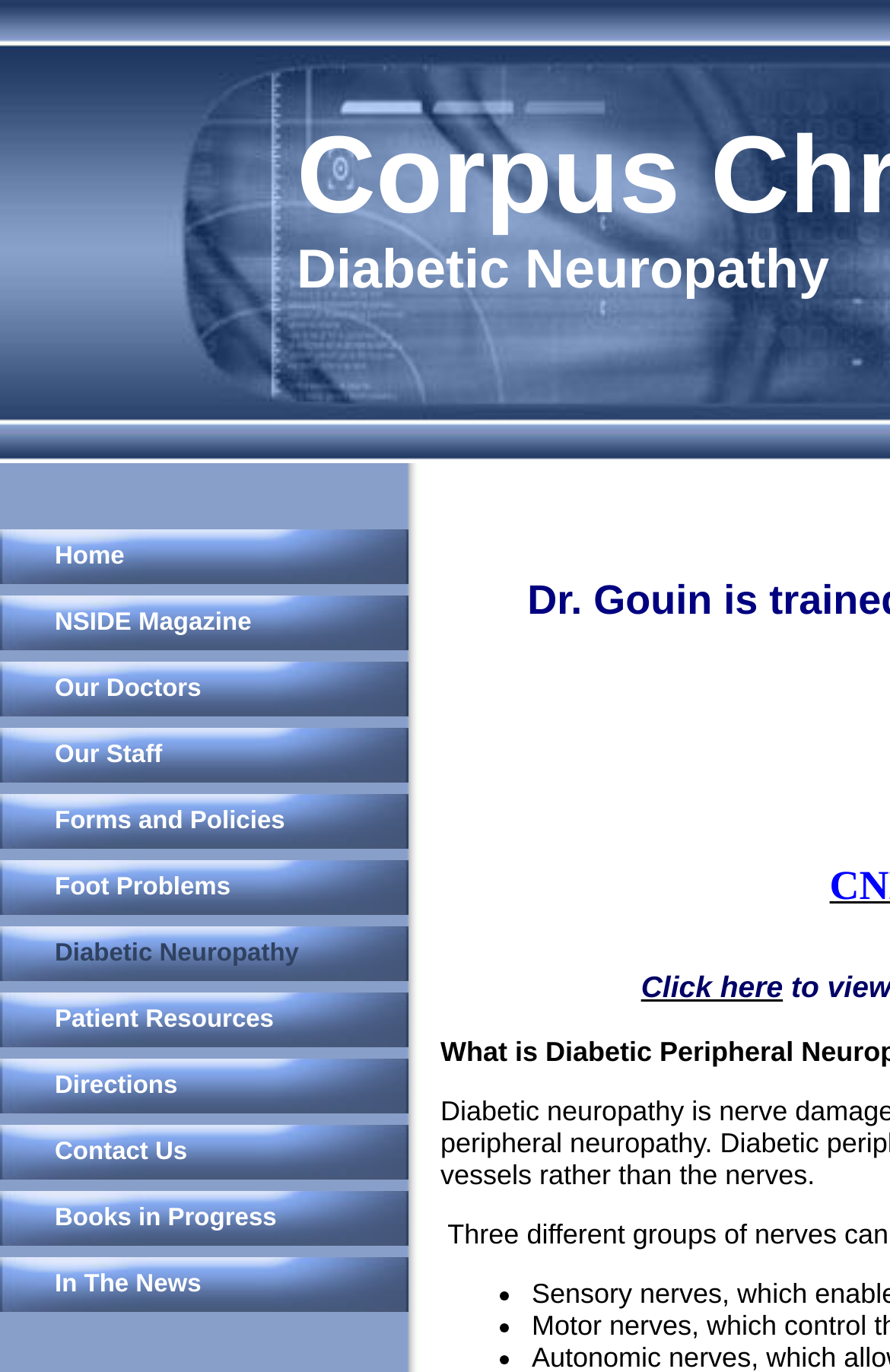How many links are in the top navigation menu?
Please respond to the question with a detailed and thorough explanation.

I counted the number of links in the top navigation menu, starting from 'Home' to 'In The News', and found 11 links.